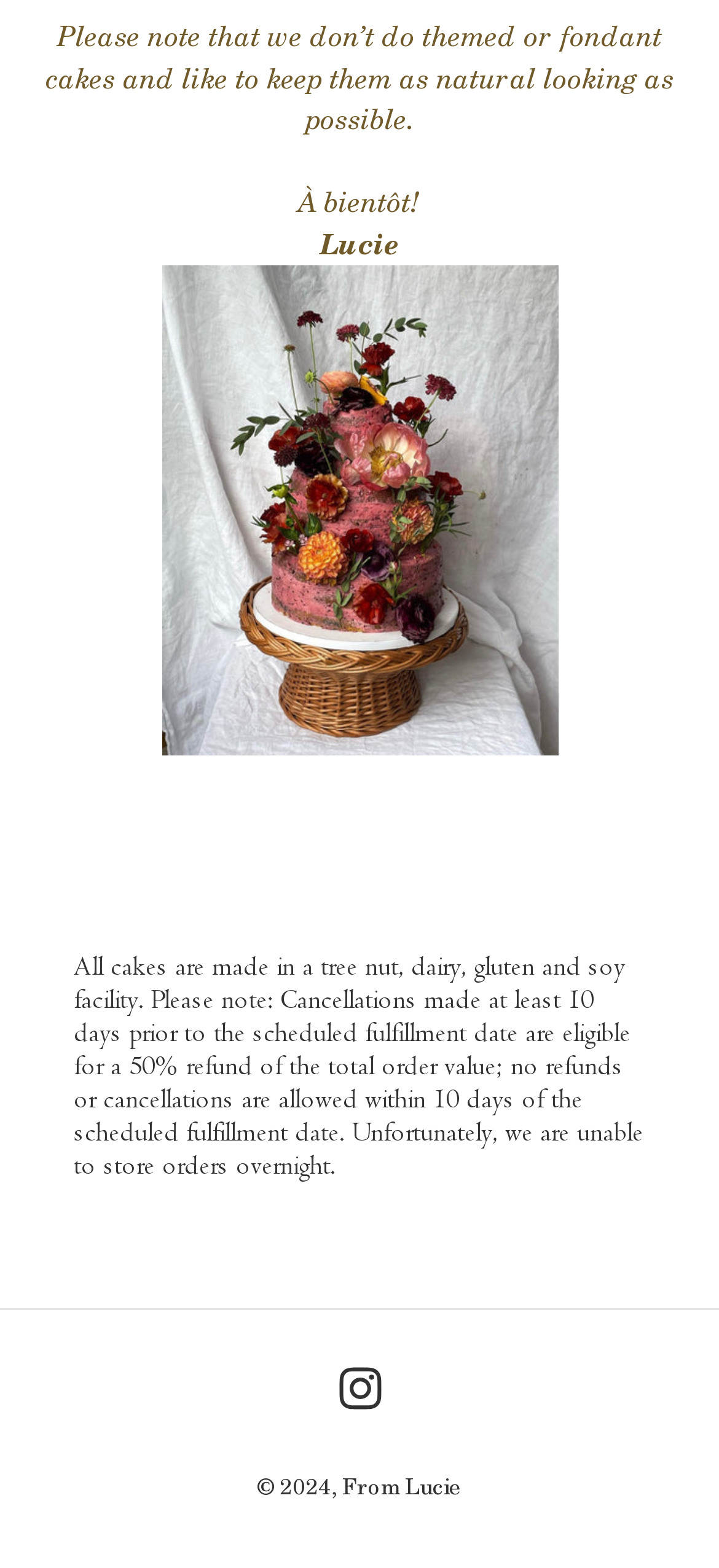Analyze the image and answer the question with as much detail as possible: 
What social media platform is linked?

The link element with bounding box coordinates [0.471, 0.871, 0.529, 0.899] is described as 'Instagram', suggesting that the webpage links to the Instagram social media platform.